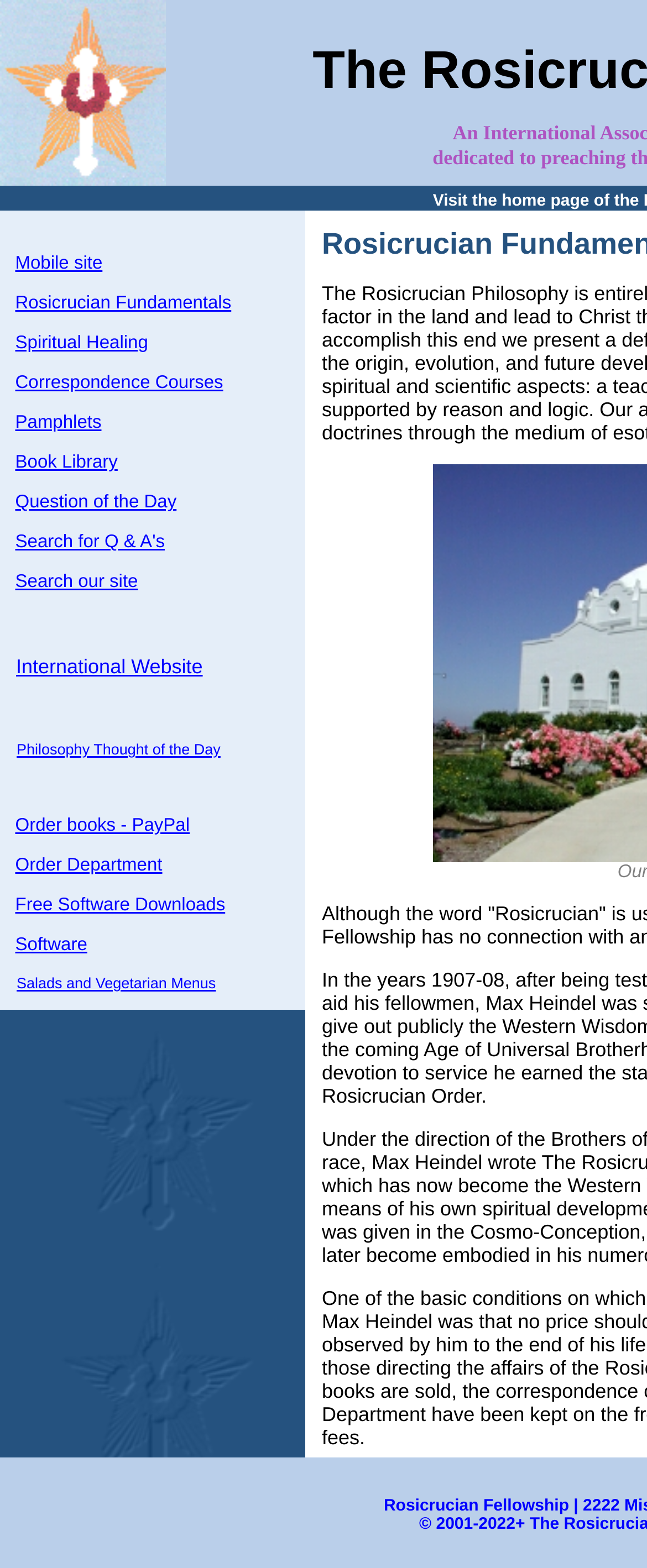Offer a meticulous description of the webpage's structure and content.

The webpage is about the Rosicrucian Fellowship, an international association of Christian mystics for the Aquarian Age. At the top, there is a layout table cell containing two images, one on the left and one on the right. 

Below the images, there is a long list of links and text, organized in a table cell. The list is divided into sections by horizontal gaps. The first section contains links to various topics, including "Mobile site", "Rosicrucian Fundamentals", "Spiritual Healing", and more. These links are arranged horizontally, with some gaps in between.

The next section contains a table with a single row and cell, which holds a link to "International Website". This section is separated from the previous one by a gap.

The following sections continue the list of links, including "Philosophy Thought of the Day", "Order books - PayPal", "Order Department", and more. These links are also arranged horizontally, with some gaps in between.

At the very bottom of the page, there is a single static text element containing a non-breaking space character.